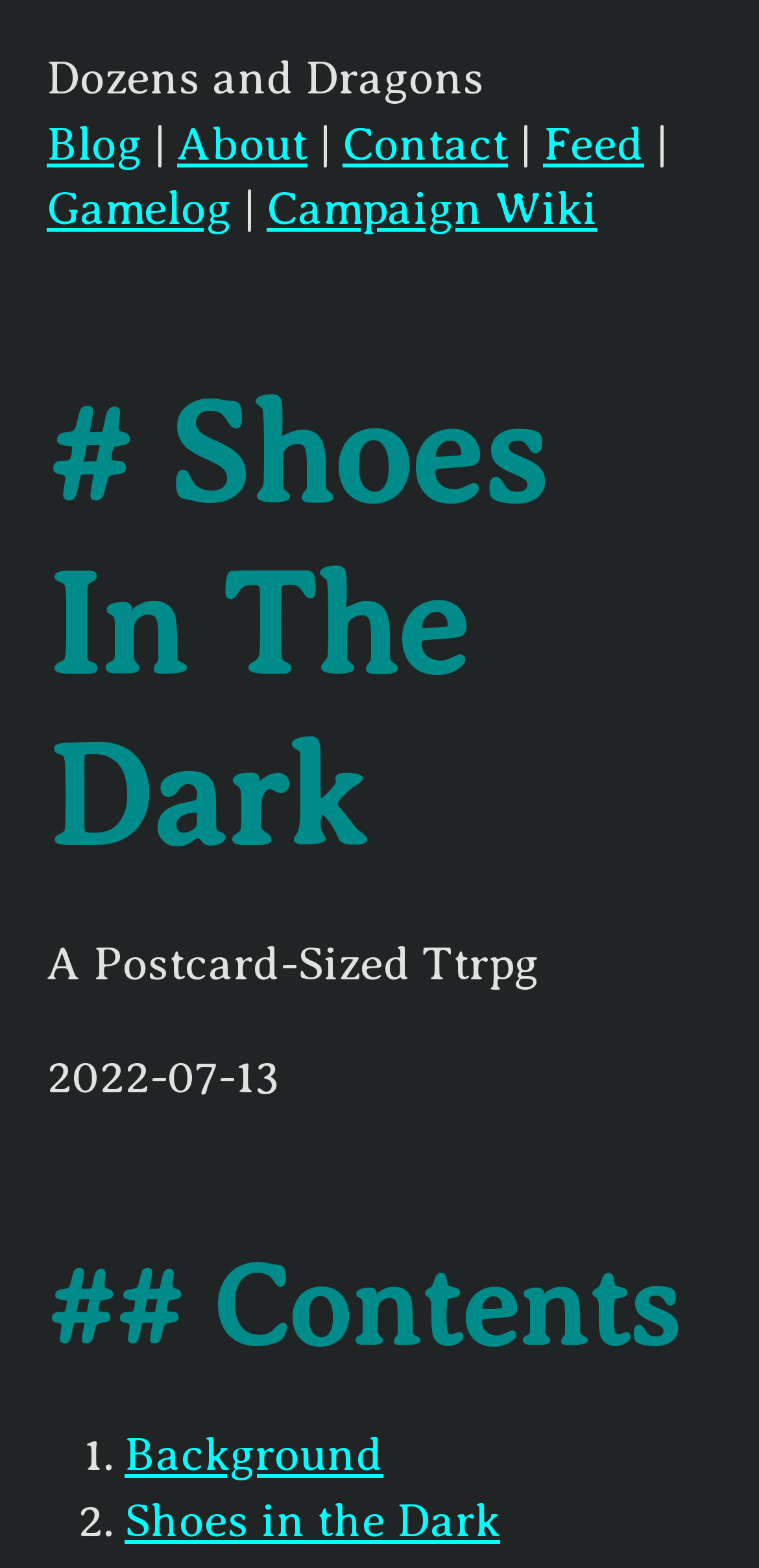What is the second item in the contents list? Analyze the screenshot and reply with just one word or a short phrase.

Shoes in the Dark